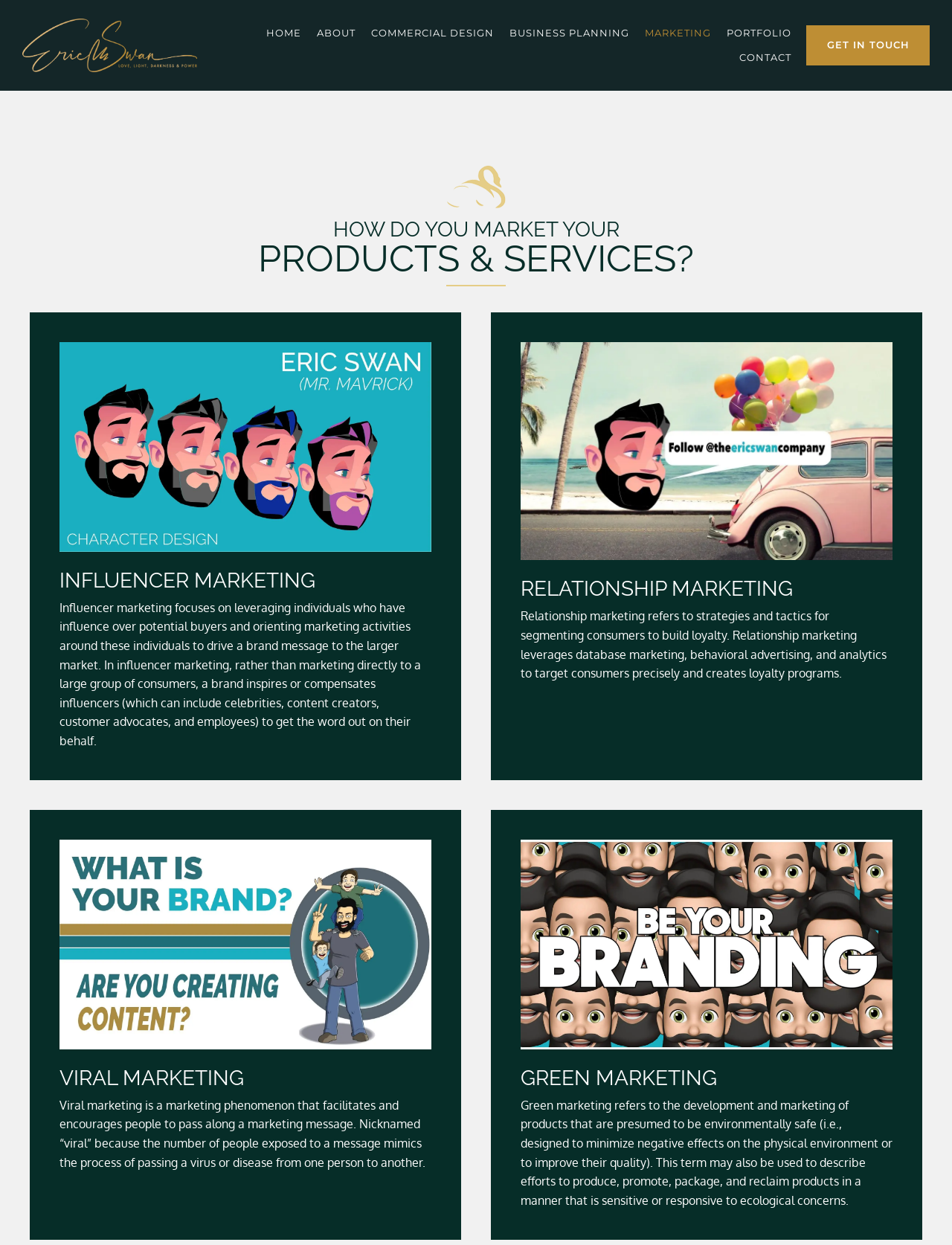What is the name of the marketing strategy that involves environmentally safe products?
Based on the image, provide a one-word or brief-phrase response.

Green Marketing